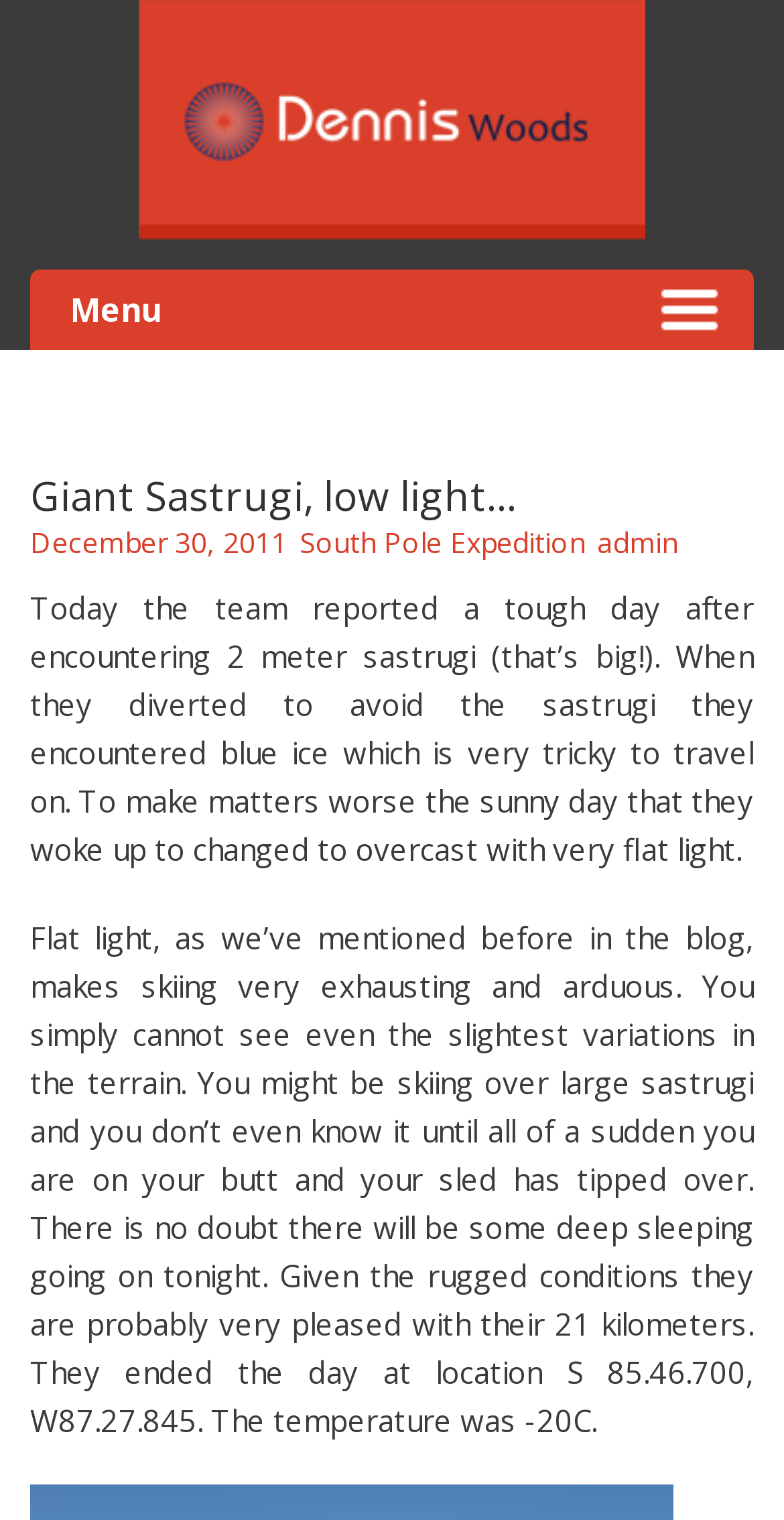From the given element description: "South Pole Expedition", find the bounding box for the UI element. Provide the coordinates as four float numbers between 0 and 1, in the order [left, top, right, bottom].

[0.382, 0.344, 0.746, 0.369]